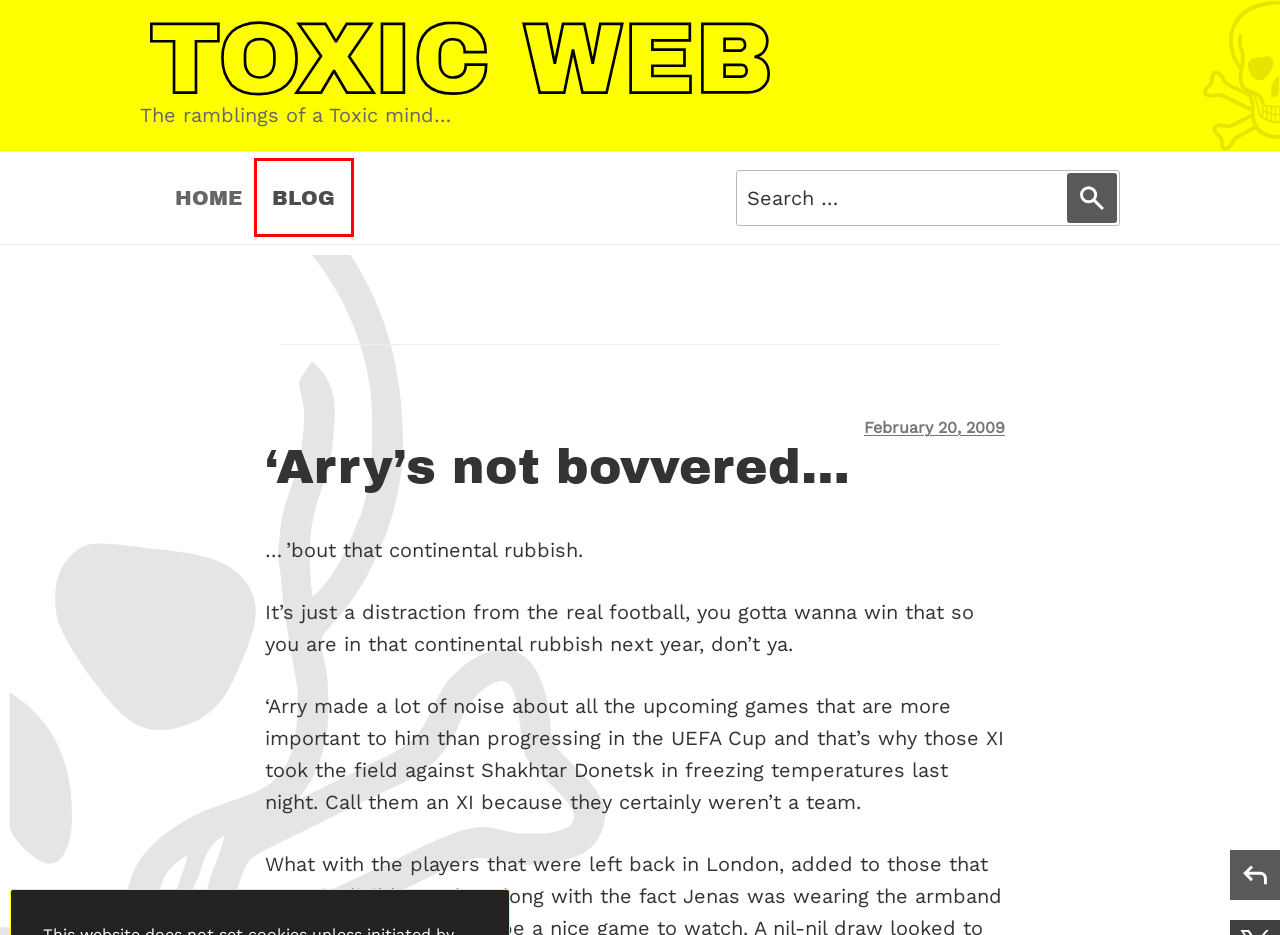Examine the screenshot of a webpage with a red bounding box around a specific UI element. Identify which webpage description best matches the new webpage that appears after clicking the element in the red bounding box. Here are the candidates:
A. Toxic Web … Privacy Policy
B. Toxic Web … Iron Maiden…The Brits
C. Toxic Web … Blog
D. Toxic Web – The ramblings of a Toxic mind…
E. Toxic Web … Has Ange now lost the fans
F. Toxic Web … There was an inevitable predictability to the Champions League final
G. Toxic Web … Cookie Policy
H. Toxic Web … Europe

C